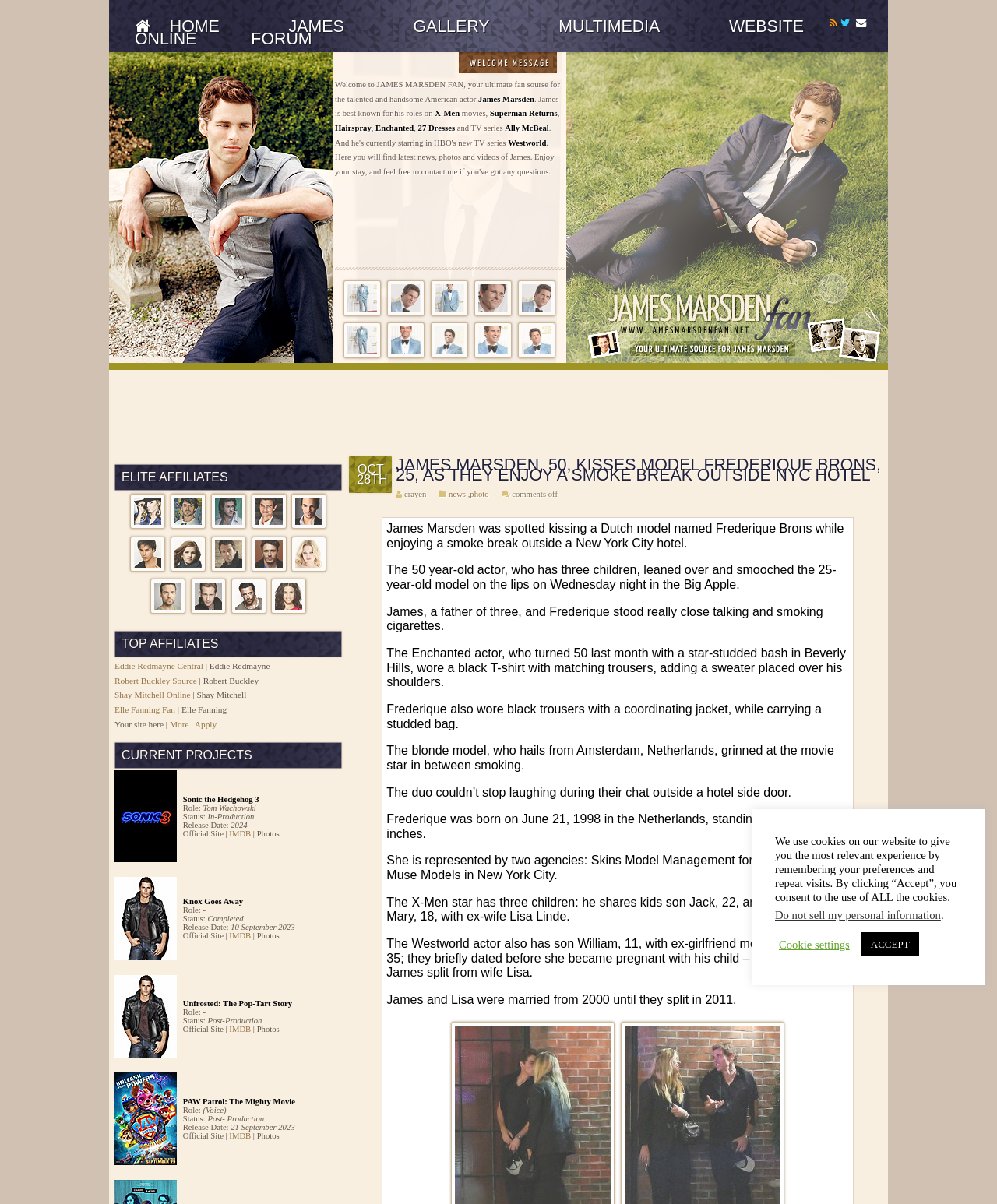Provide a short answer to the following question with just one word or phrase: What is the name of the fan site?

James Marsden Fan